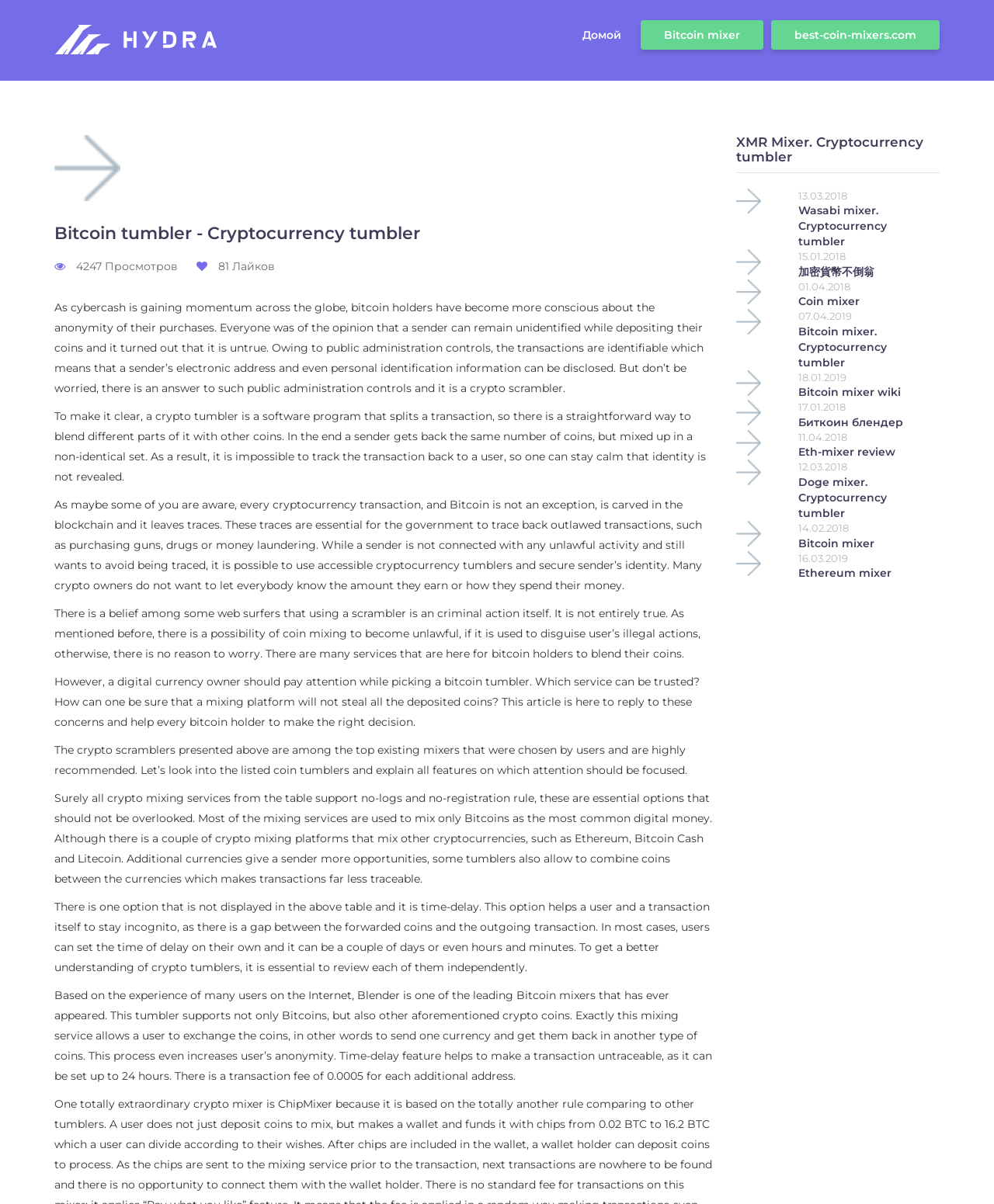What is the importance of no-logs and no-registration rule in crypto mixing services?
We need a detailed and exhaustive answer to the question. Please elaborate.

According to the webpage, no-logs and no-registration rule are essential options that should not be overlooked in crypto mixing services, ensuring user anonymity and security.